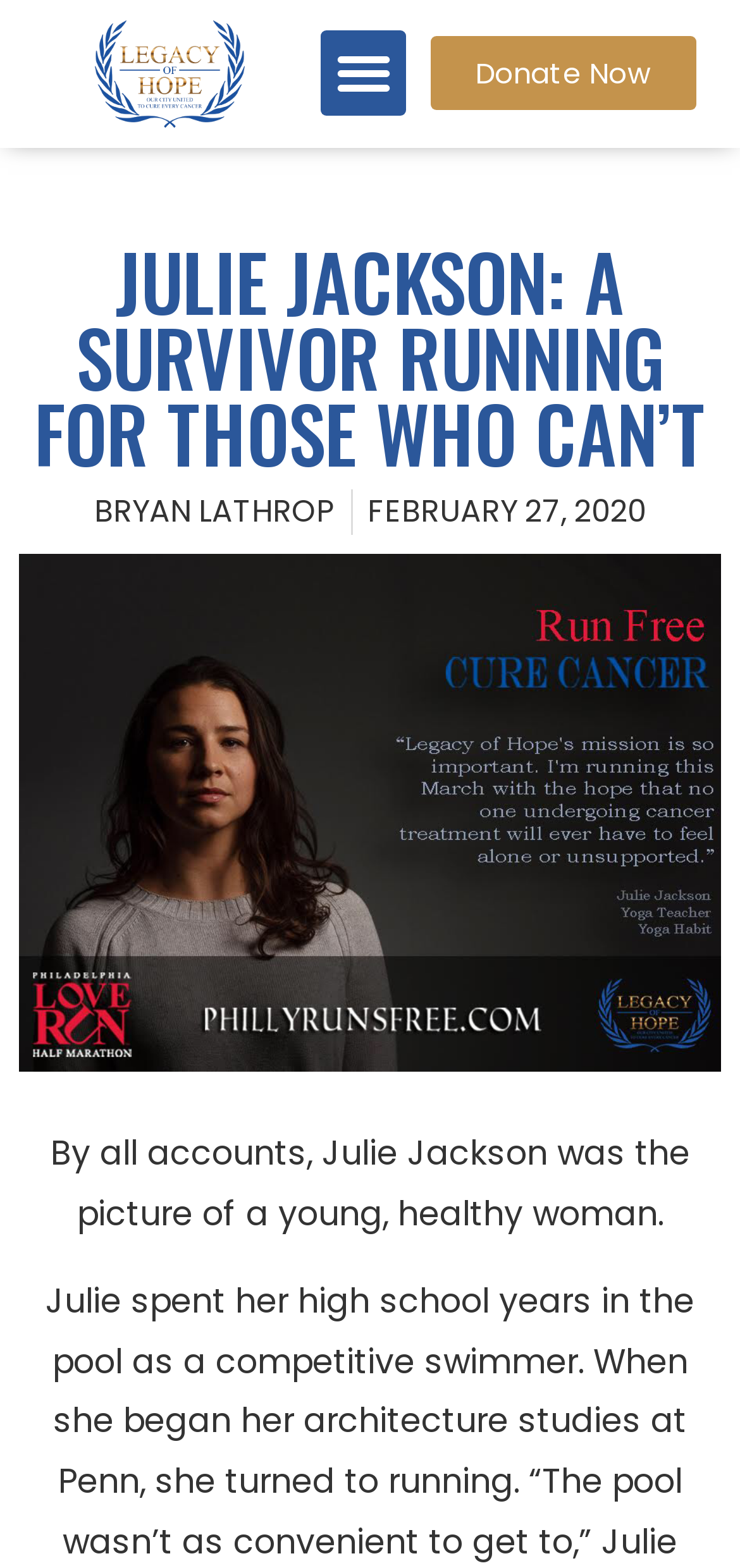Identify the bounding box for the described UI element: "Menu".

[0.434, 0.02, 0.549, 0.074]